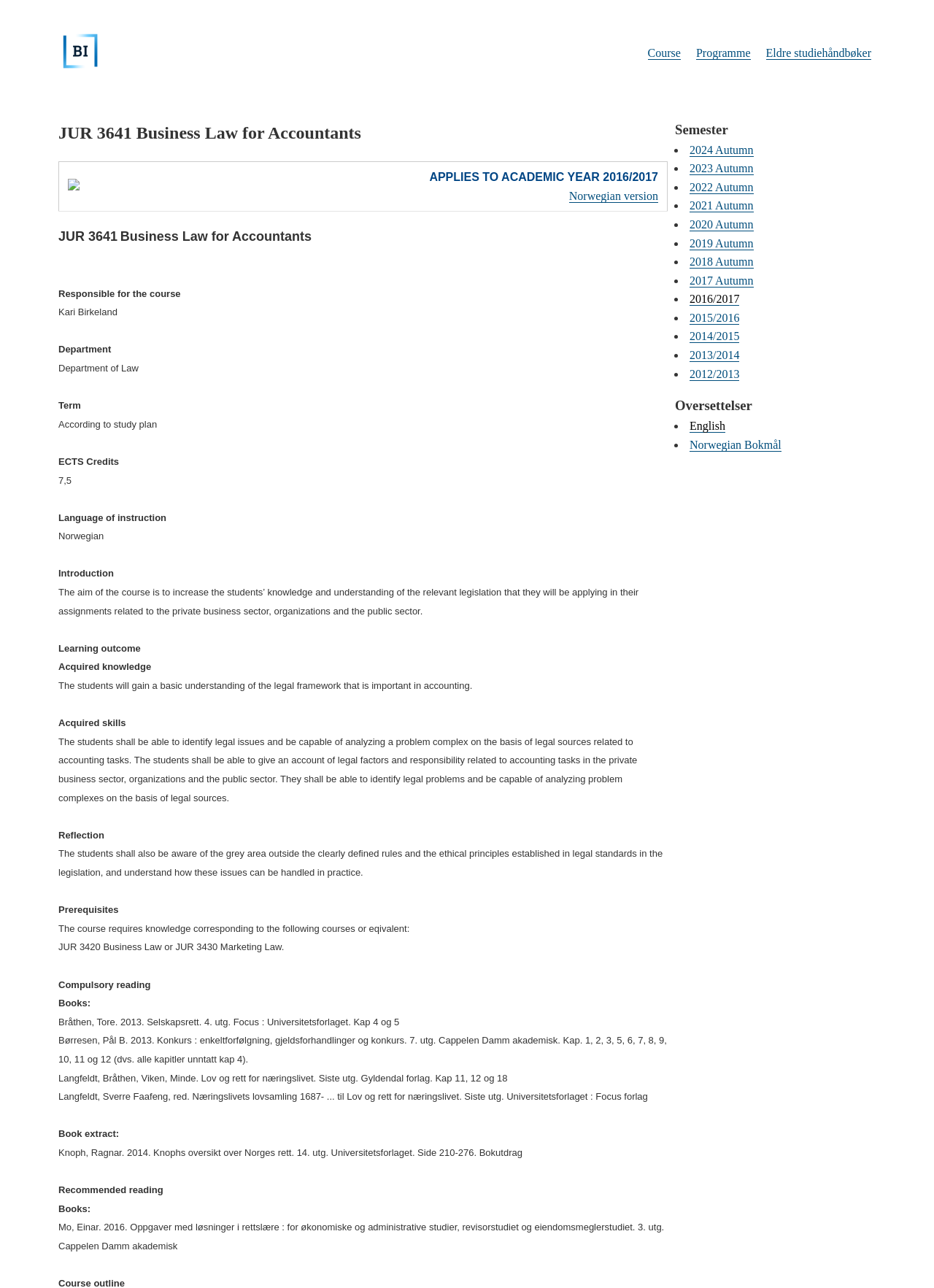What is the course code?
Examine the webpage screenshot and provide an in-depth answer to the question.

The course code can be found in the heading 'JUR 3641 Business Law for Accountants' at the top of the webpage.